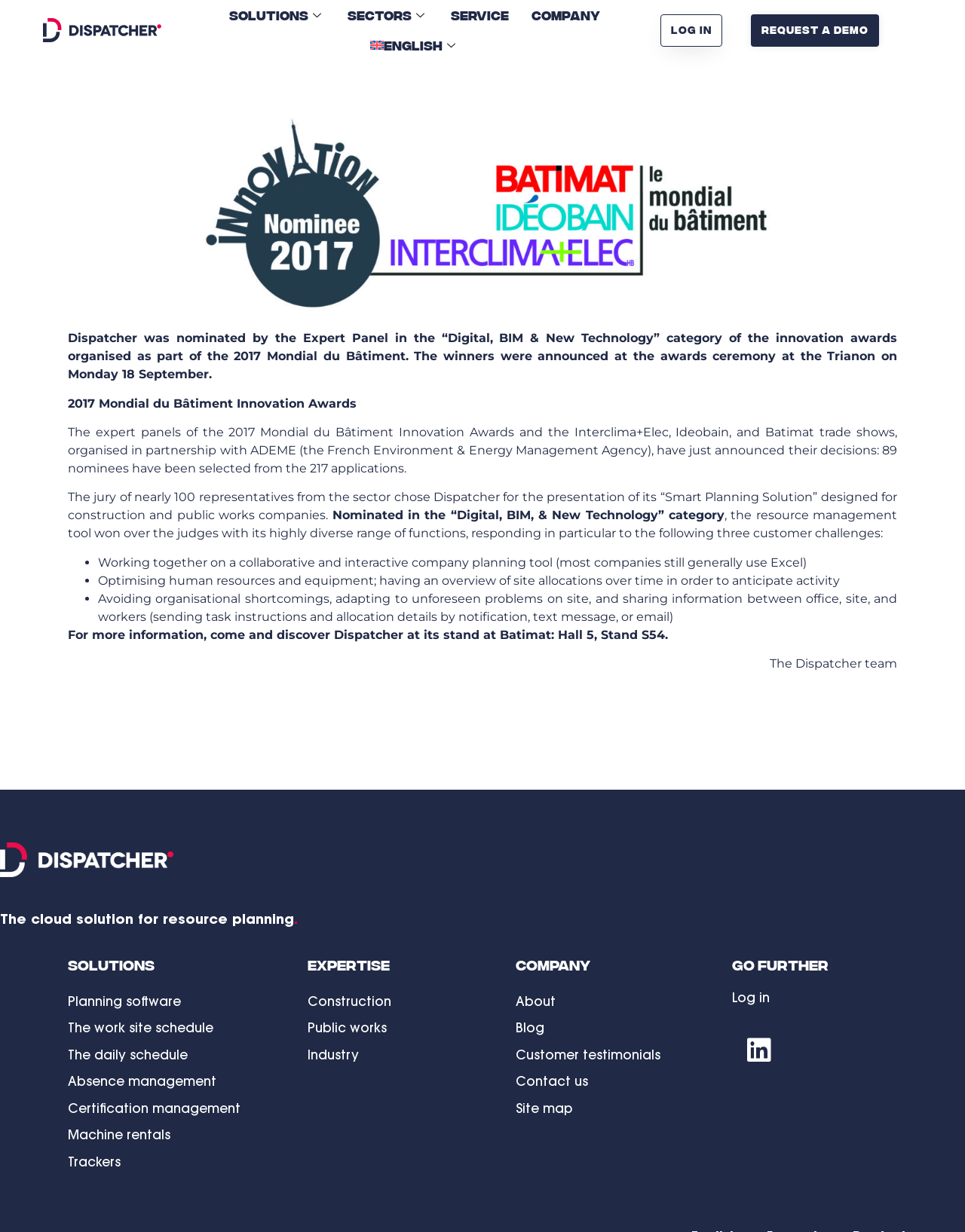What is the language of the website?
Provide a concise answer using a single word or phrase based on the image.

English